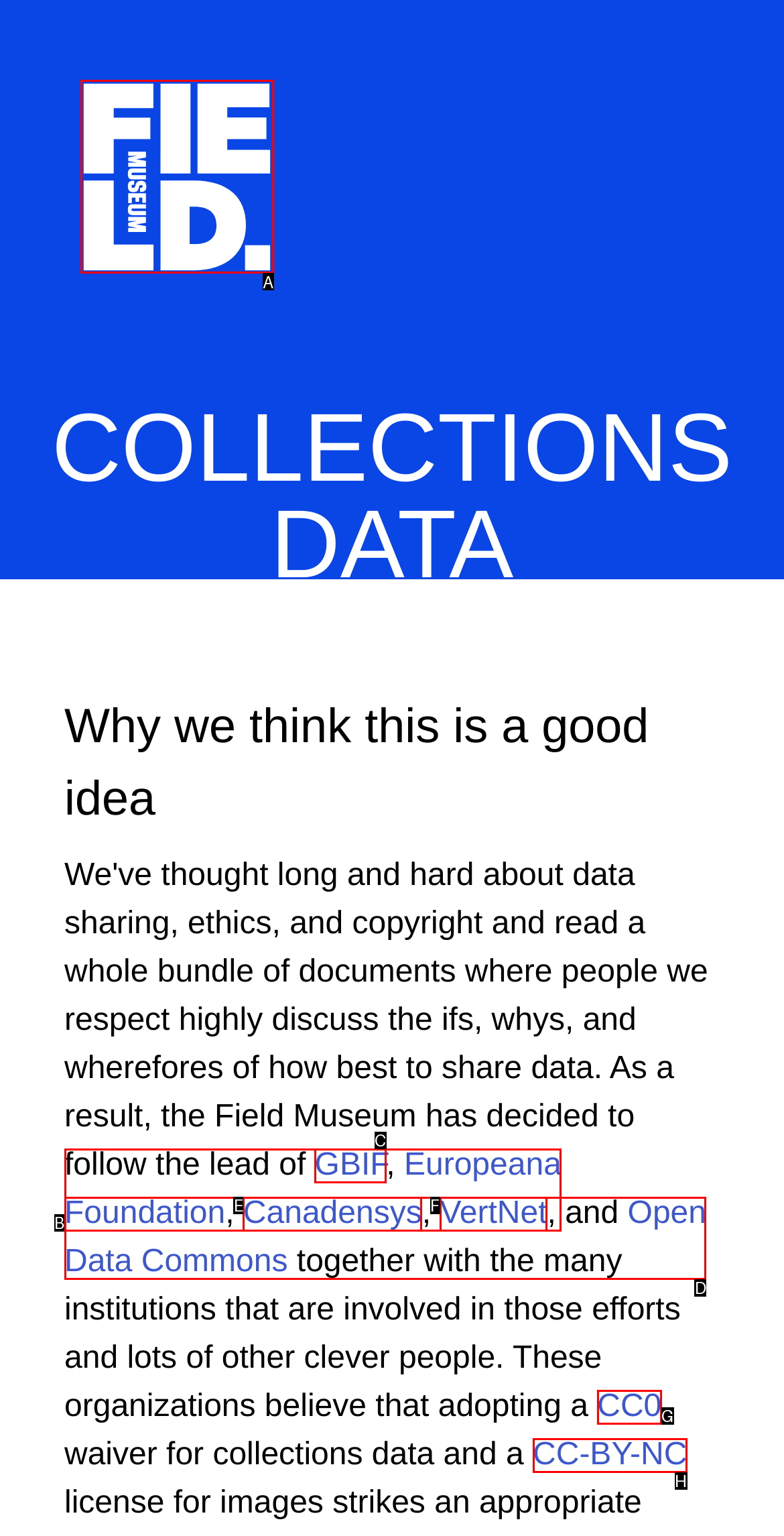What letter corresponds to the UI element to complete this task: Visit The Field Museum website
Answer directly with the letter.

A